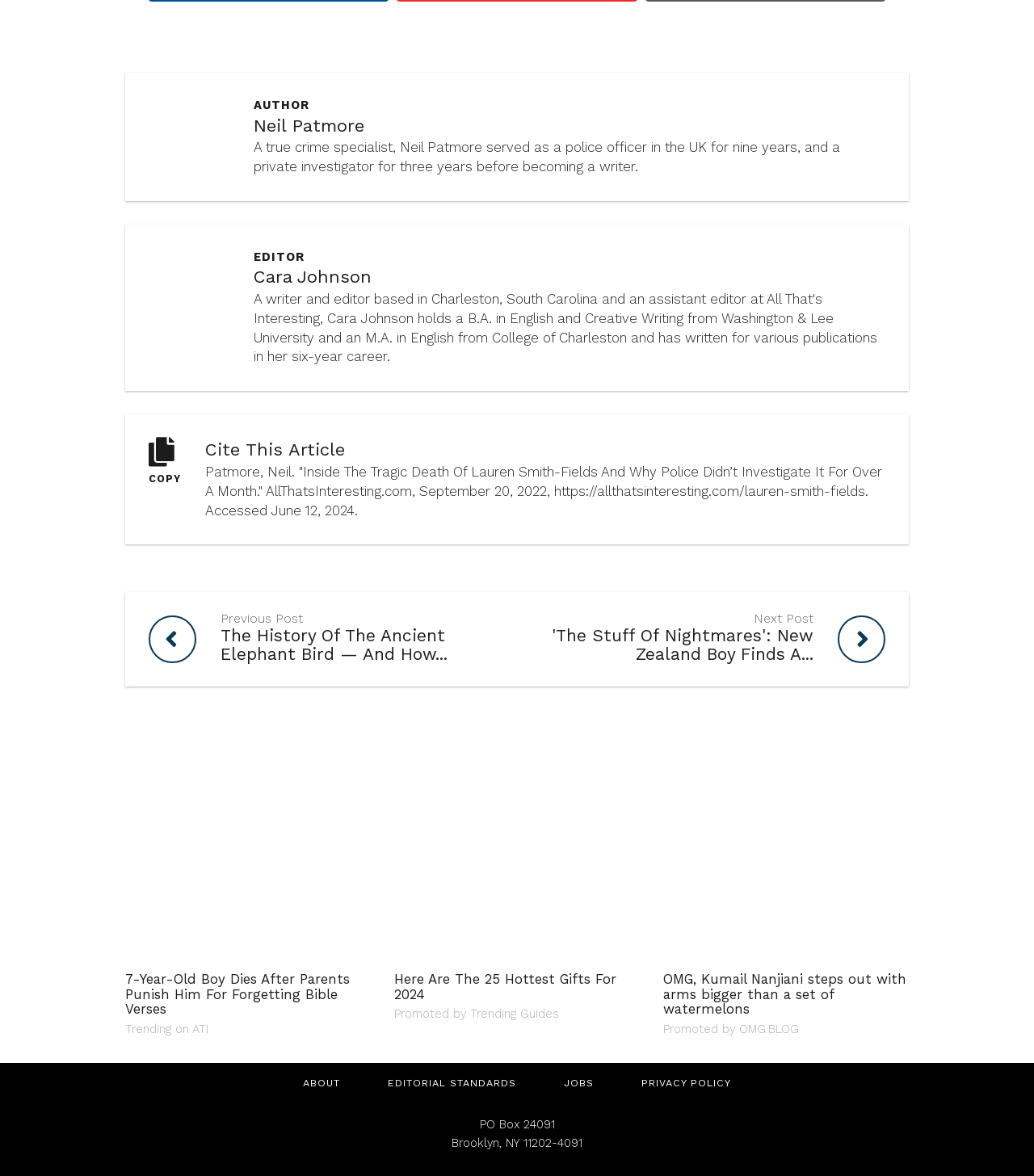Provide a one-word or short-phrase response to the question:
What is the purpose of the 'Cite This Article' button?

To cite the article